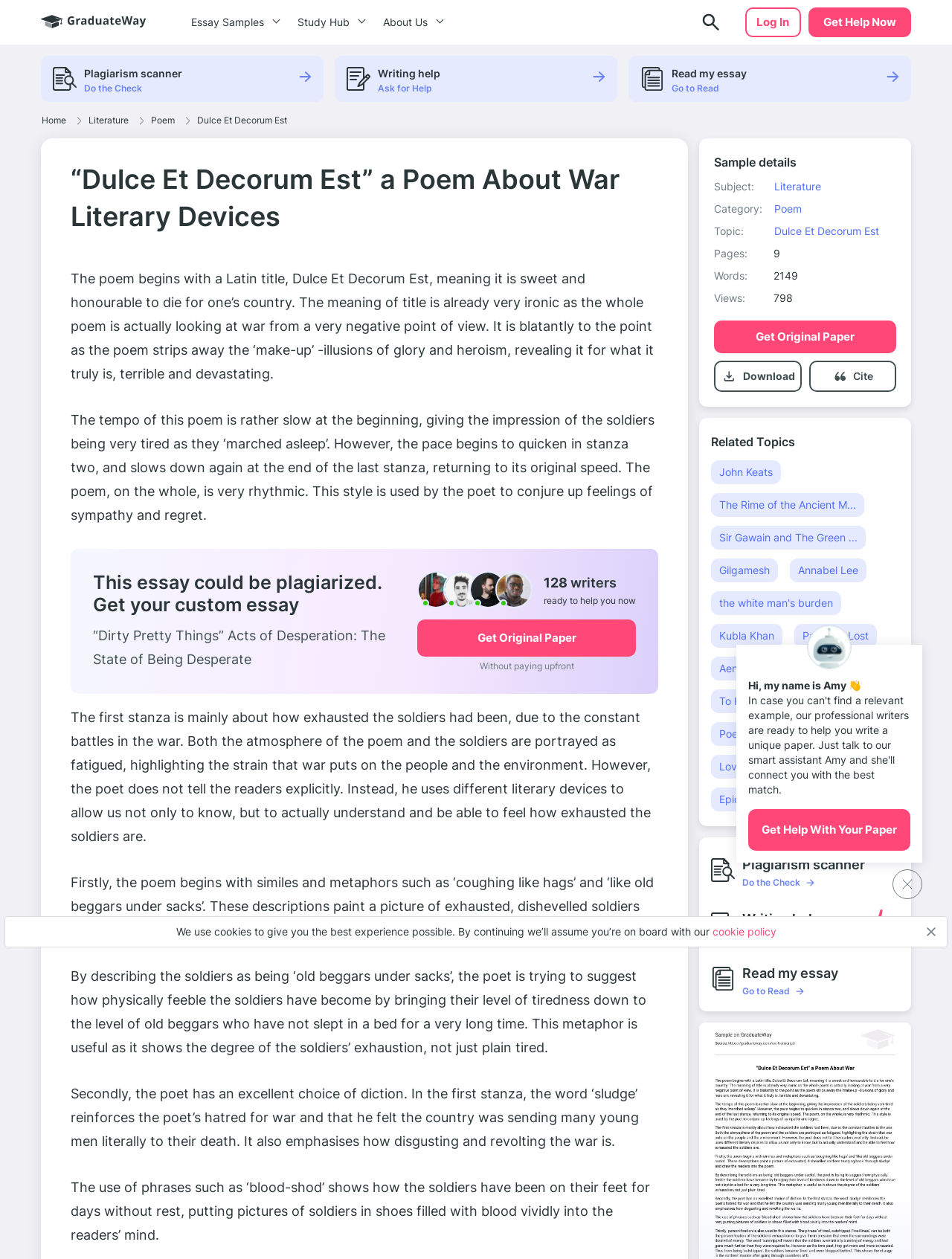Determine the bounding box coordinates of the area to click in order to meet this instruction: "Click the 'Read my essay' button".

[0.673, 0.053, 0.698, 0.072]